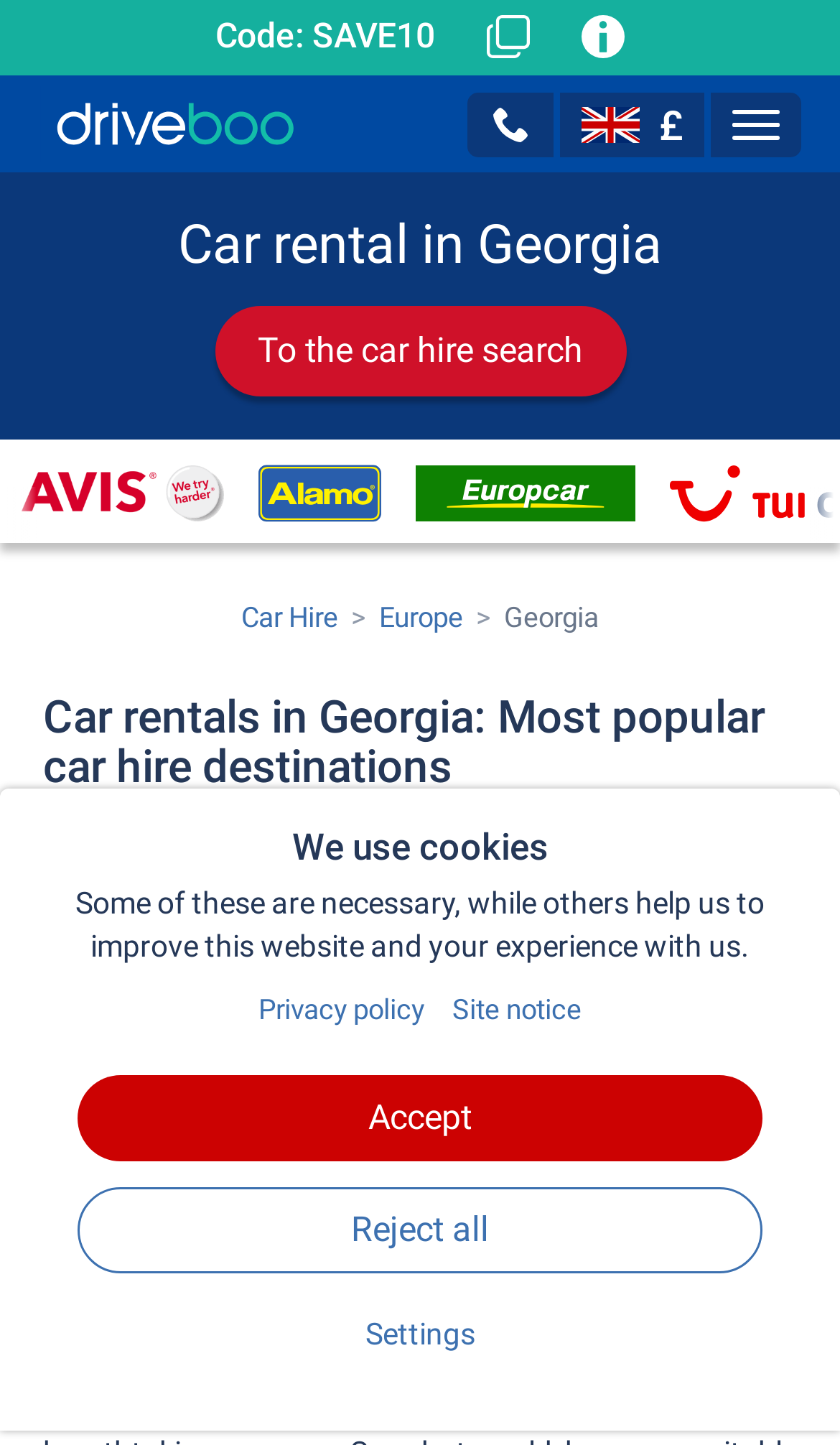Respond to the question below with a single word or phrase: What is the country where car rental is available?

Georgia